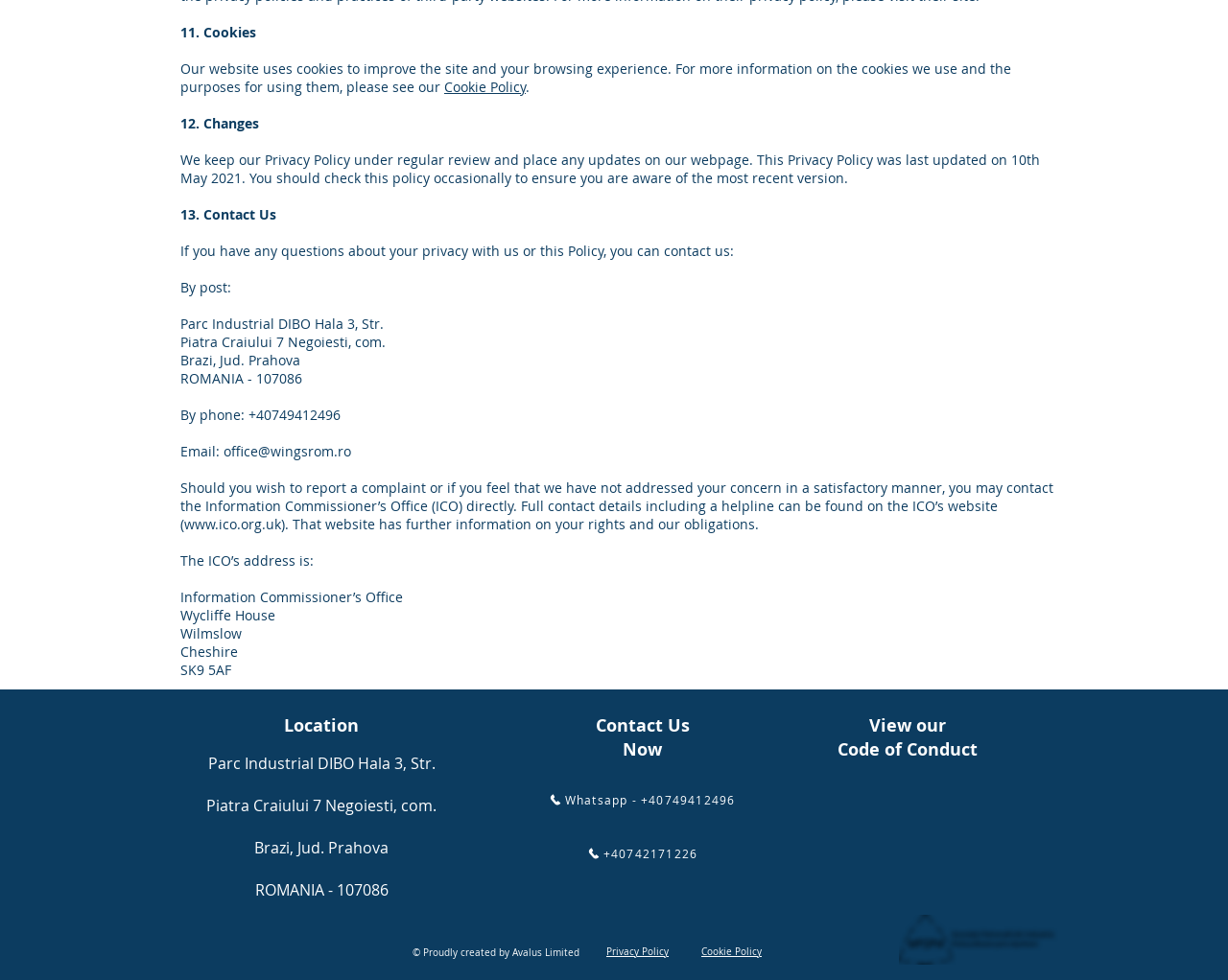How can you contact the Information Commissioner’s Office (ICO)?
Provide a detailed answer to the question, using the image to inform your response.

The text mentions, 'Full contact details including a helpline can be found on the ICO’s website.' This implies that the ICO's website provides the necessary contact information.